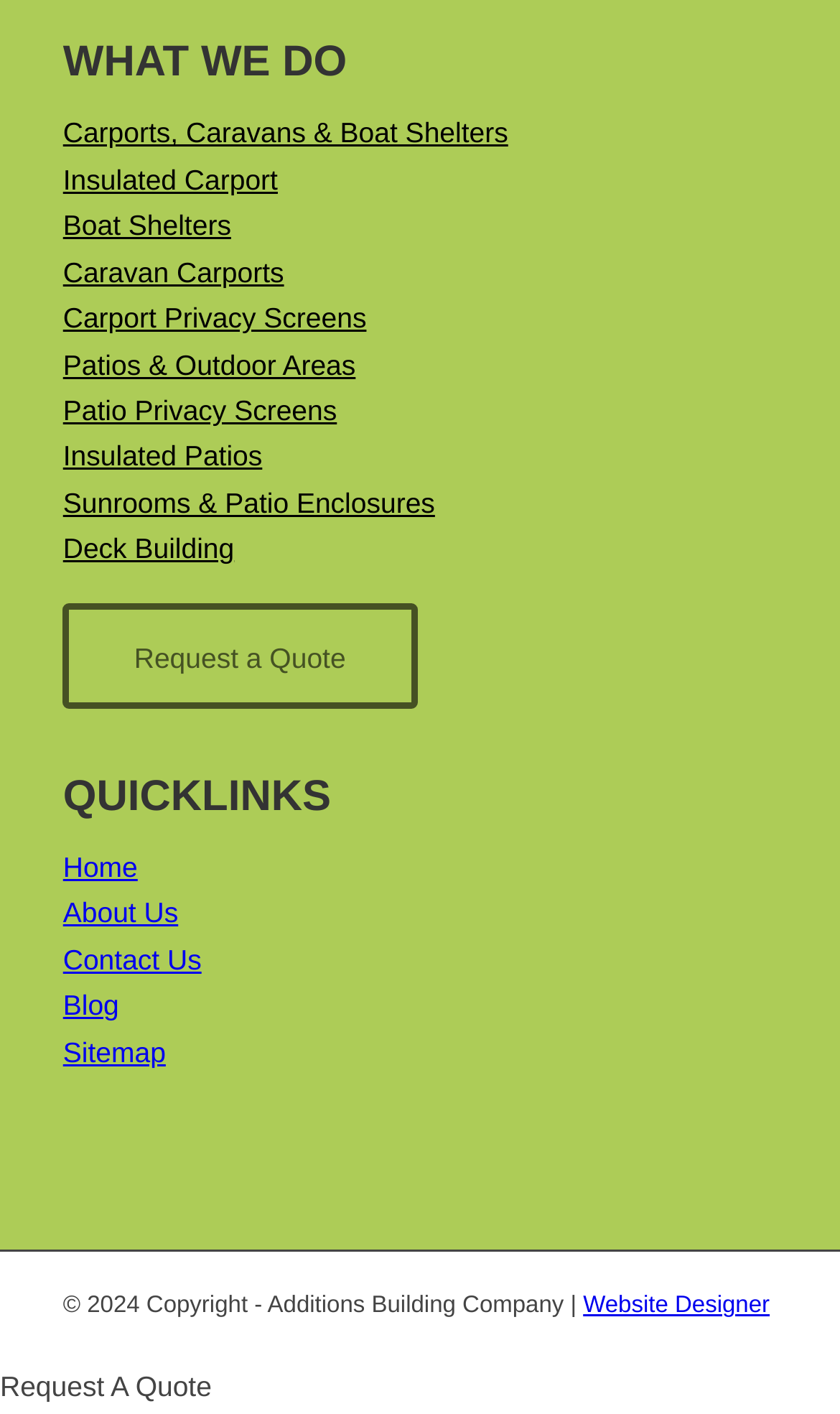Find the bounding box coordinates of the clickable region needed to perform the following instruction: "Request a Quote". The coordinates should be provided as four float numbers between 0 and 1, i.e., [left, top, right, bottom].

[0.075, 0.426, 0.496, 0.502]